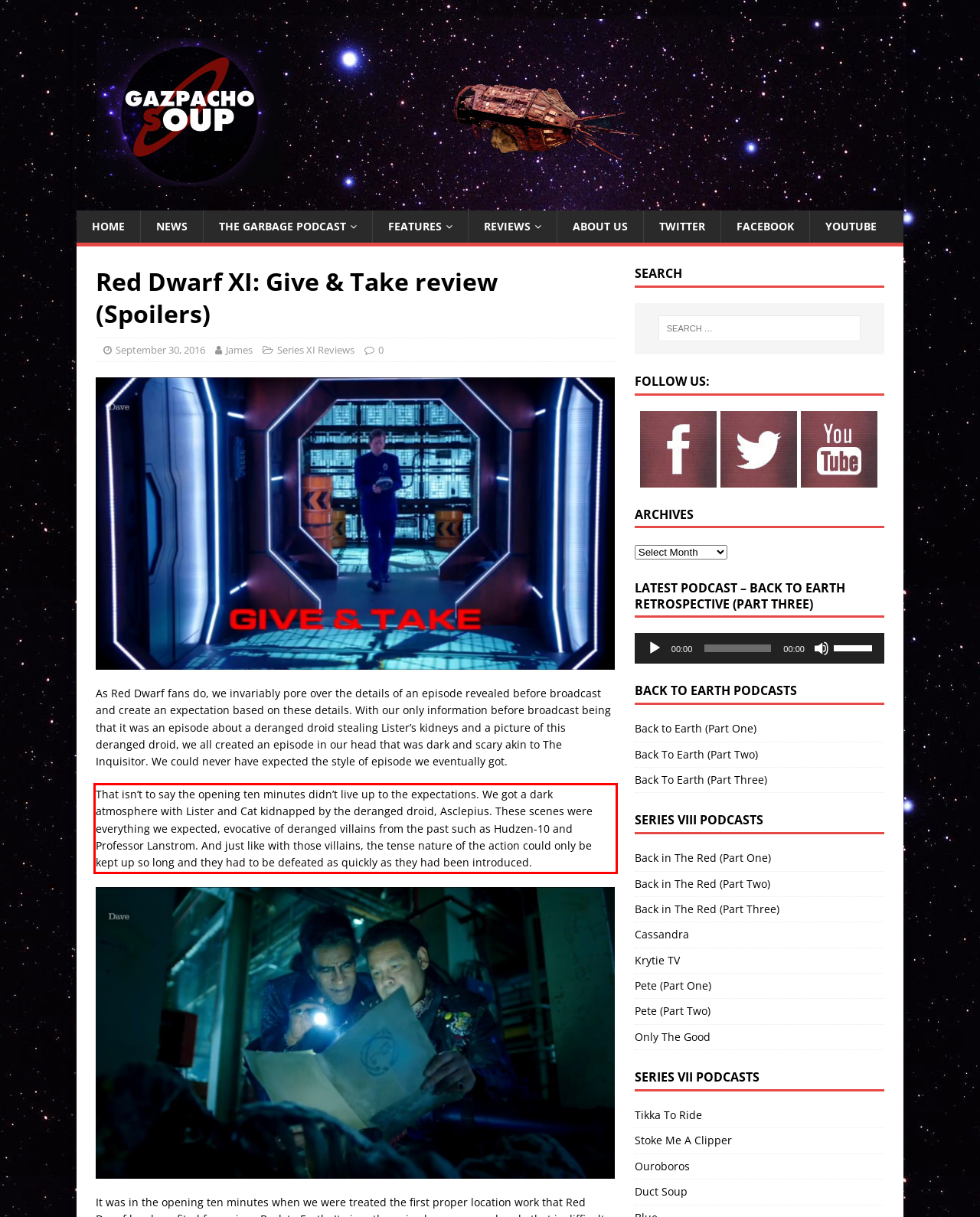Perform OCR on the text inside the red-bordered box in the provided screenshot and output the content.

That isn’t to say the opening ten minutes didn’t live up to the expectations. We got a dark atmosphere with Lister and Cat kidnapped by the deranged droid, Asclepius. These scenes were everything we expected, evocative of deranged villains from the past such as Hudzen-10 and Professor Lanstrom. And just like with those villains, the tense nature of the action could only be kept up so long and they had to be defeated as quickly as they had been introduced.